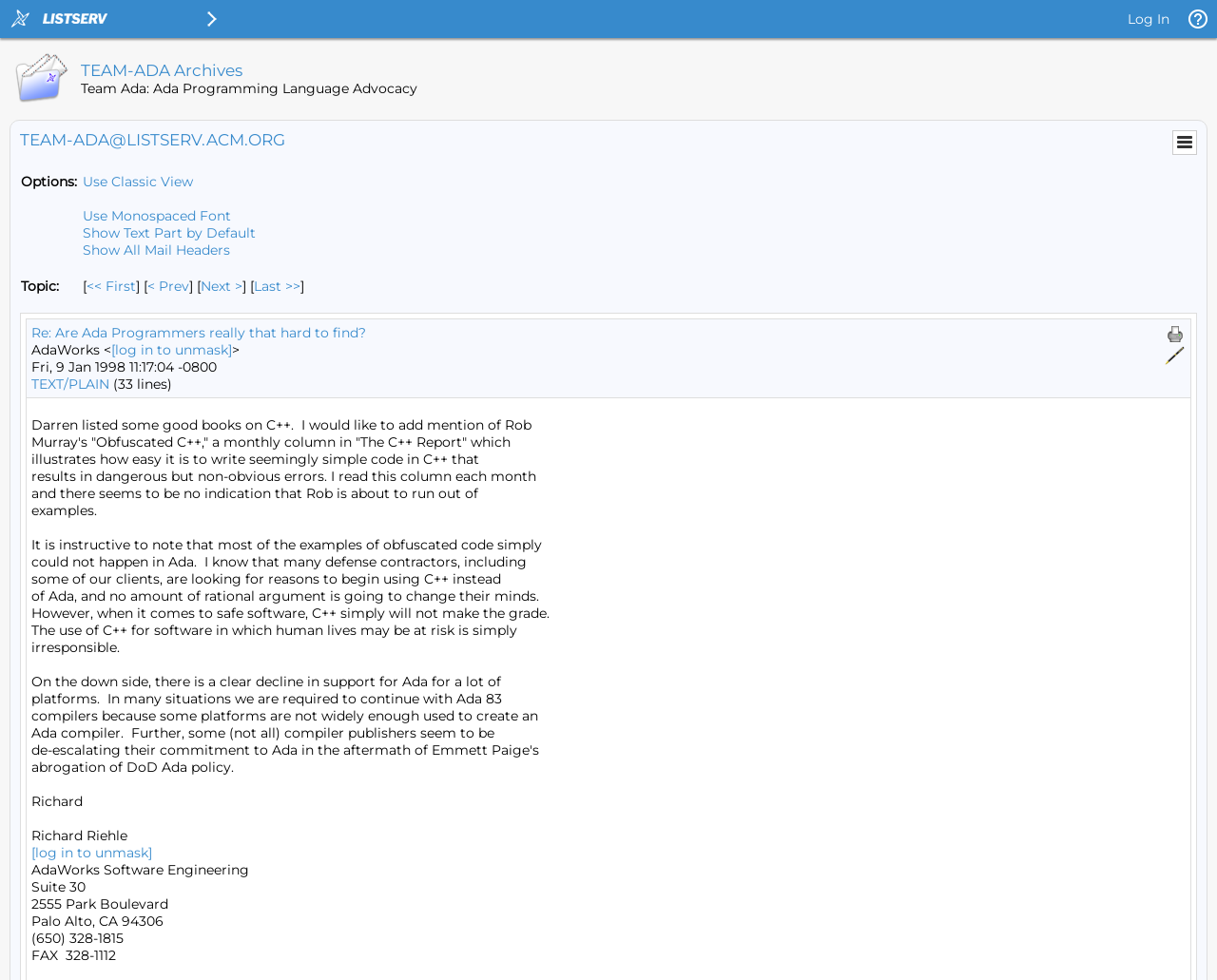Locate the bounding box coordinates of the element that should be clicked to fulfill the instruction: "Log in".

[0.919, 0.0, 0.969, 0.039]